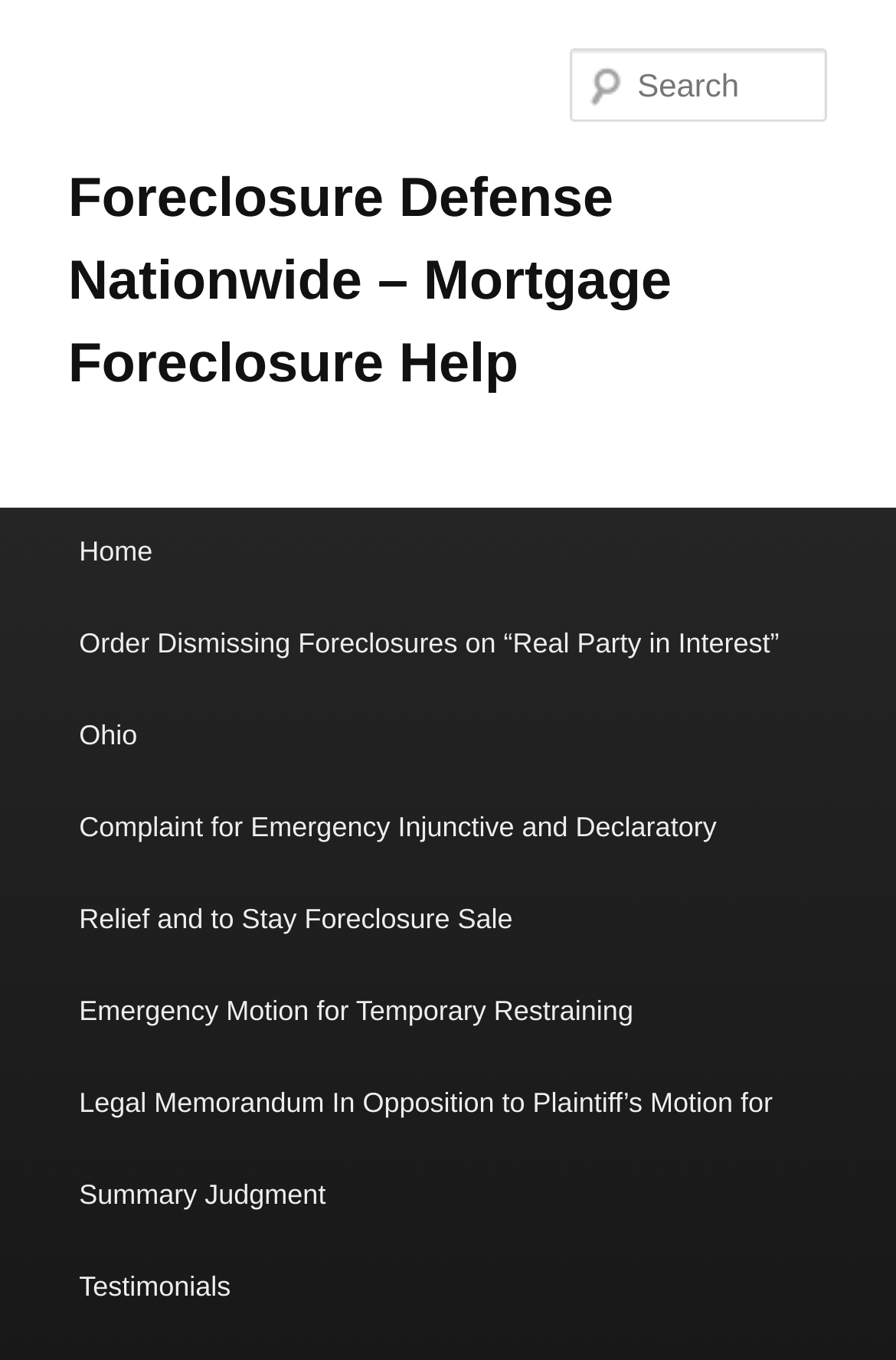Indicate the bounding box coordinates of the element that must be clicked to execute the instruction: "Learn about emergency motion for temporary restraining". The coordinates should be given as four float numbers between 0 and 1, i.e., [left, top, right, bottom].

[0.051, 0.711, 0.744, 0.778]